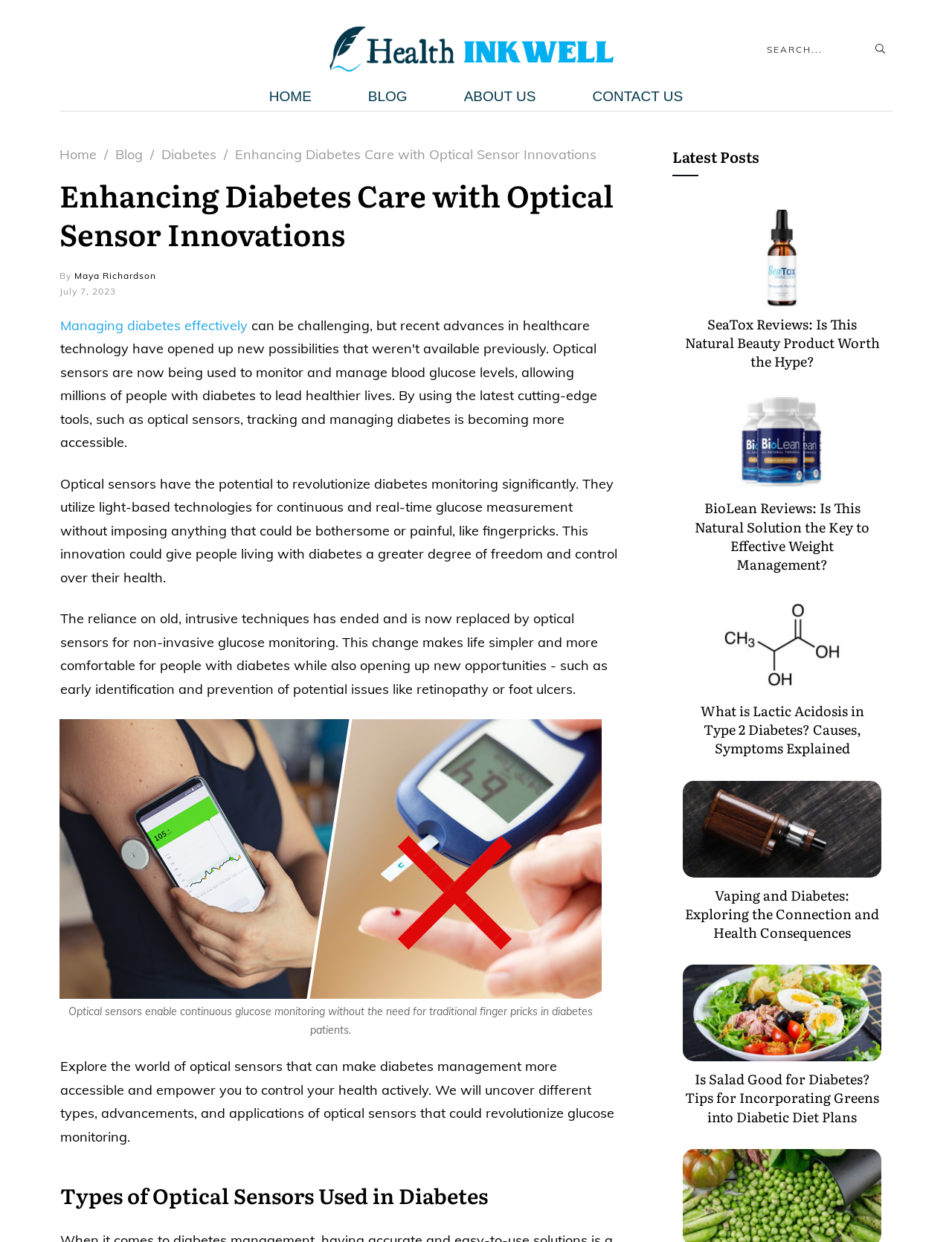Pinpoint the bounding box coordinates of the clickable area needed to execute the instruction: "Explore the types of optical sensors used in diabetes". The coordinates should be specified as four float numbers between 0 and 1, i.e., [left, top, right, bottom].

[0.063, 0.951, 0.65, 0.989]